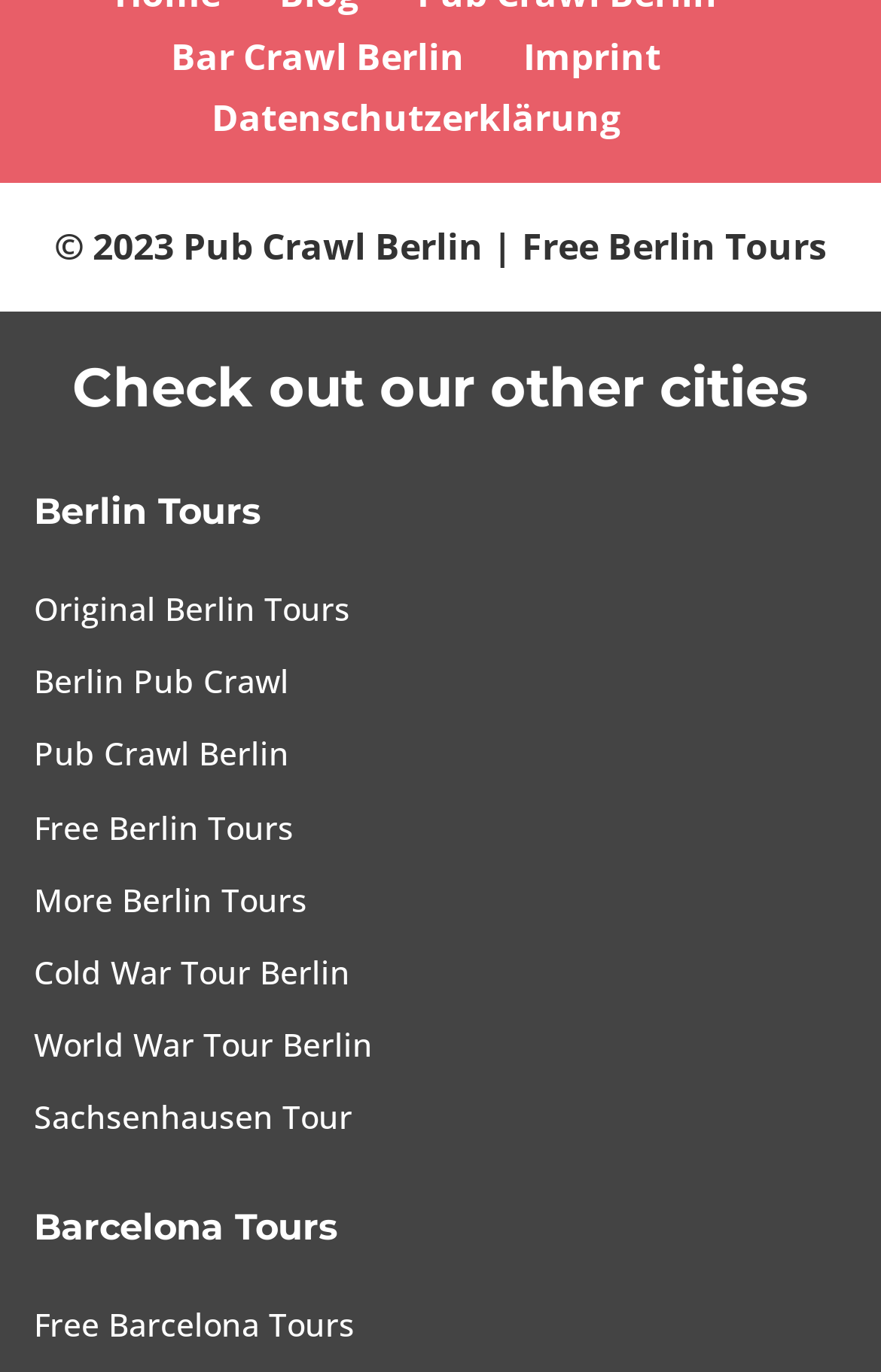Show the bounding box coordinates of the element that should be clicked to complete the task: "Explore Free Berlin Tours".

[0.592, 0.161, 0.938, 0.197]